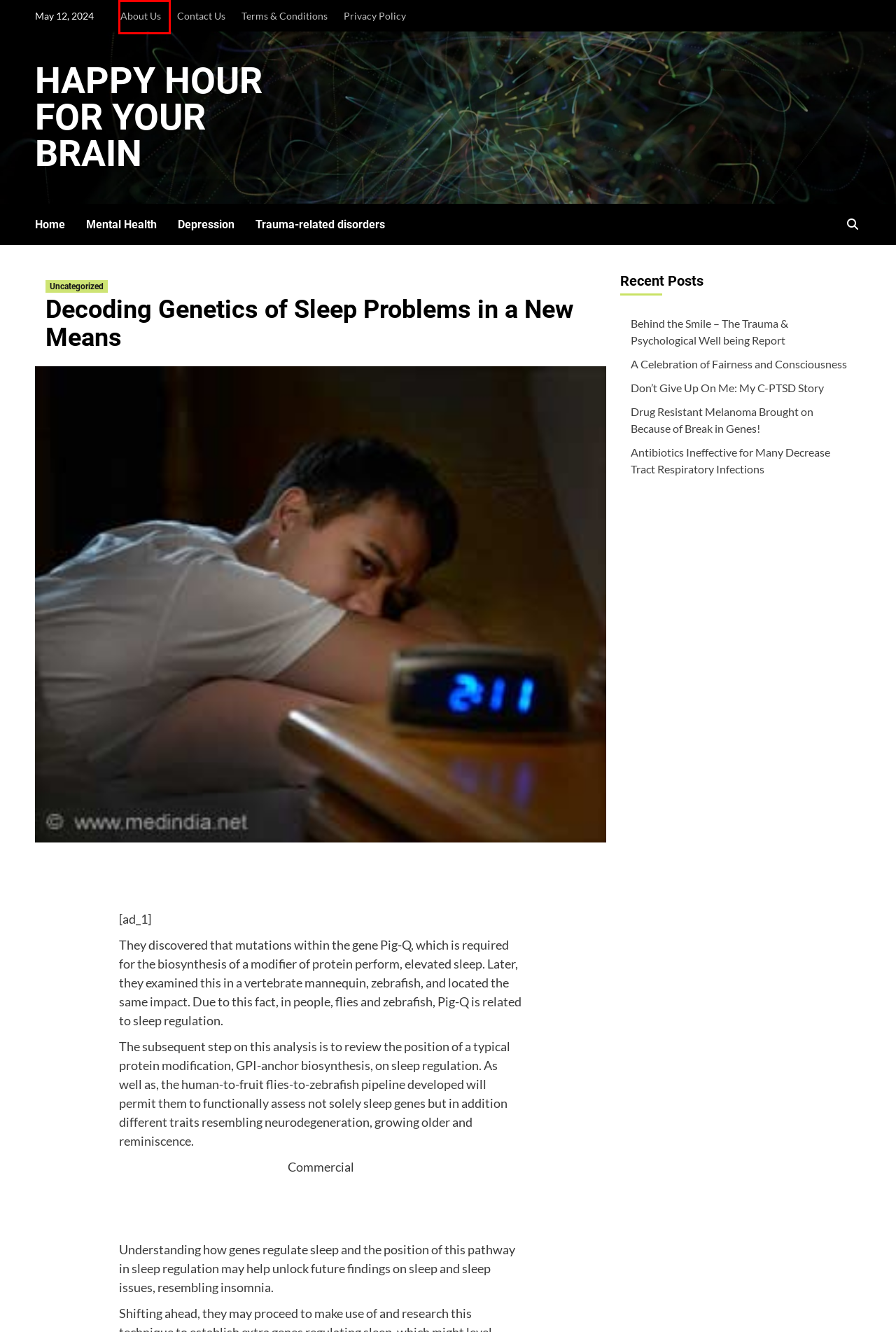Assess the screenshot of a webpage with a red bounding box and determine which webpage description most accurately matches the new page after clicking the element within the red box. Here are the options:
A. Antibiotics Ineffective for Many Decrease Tract Respiratory Infections – Happy Hour For Your Brain
B. Trauma-related disorders – Happy Hour For Your Brain
C. Don’t Give Up On Me: My C-PTSD Story – Happy Hour For Your Brain
D. Drug Resistant Melanoma Brought on Because of Break in Genes! – Happy Hour For Your Brain
E. Happy Hour For Your Brain
F. Contact Us – Happy Hour For Your Brain
G. About Us – Happy Hour For Your Brain
H. Behind the Smile – The Trauma & Psychological Well being Report – Happy Hour For Your Brain

G